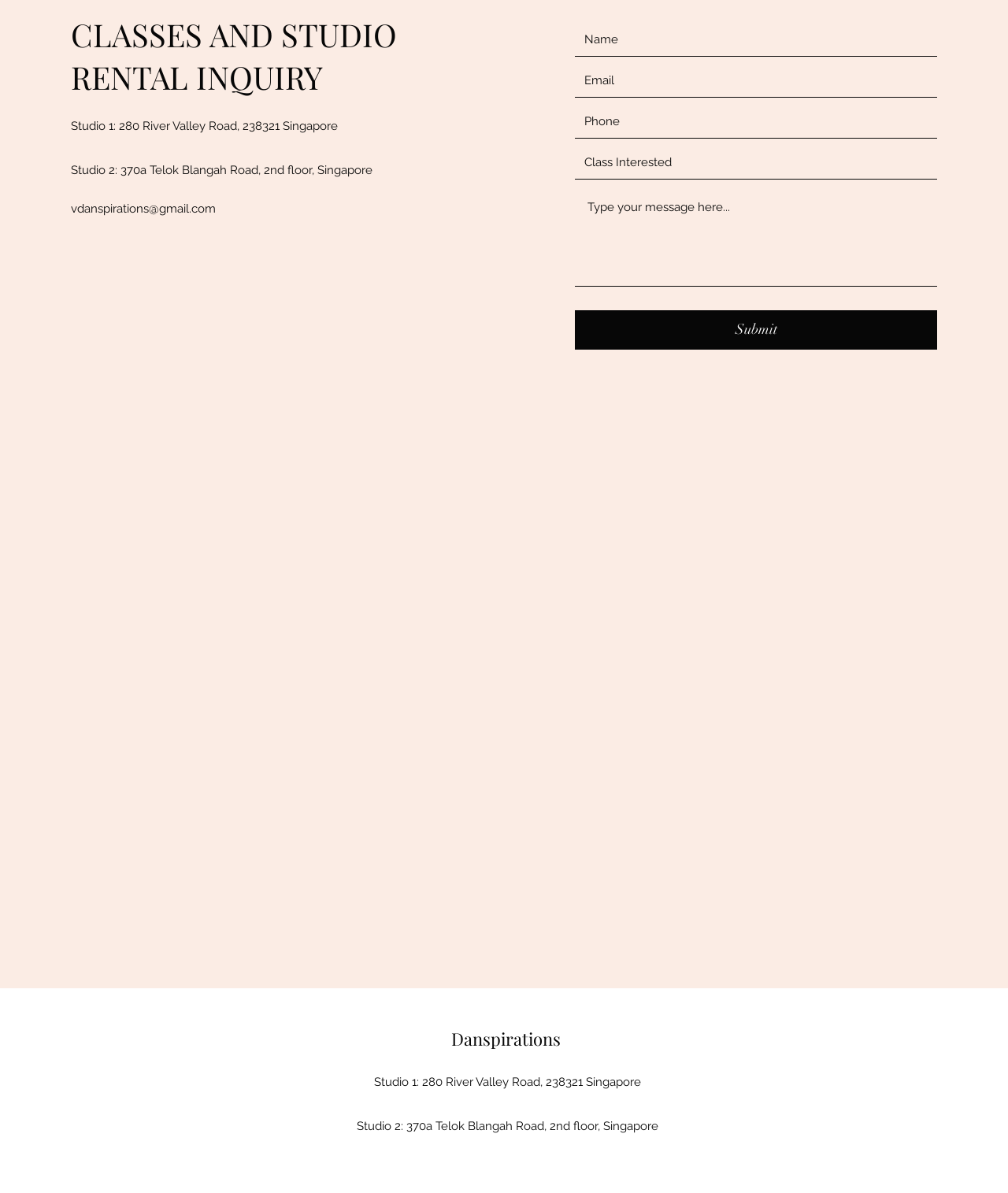Please locate the bounding box coordinates of the element's region that needs to be clicked to follow the instruction: "Send an email to vdanspirations@gmail.com". The bounding box coordinates should be provided as four float numbers between 0 and 1, i.e., [left, top, right, bottom].

[0.07, 0.169, 0.214, 0.181]